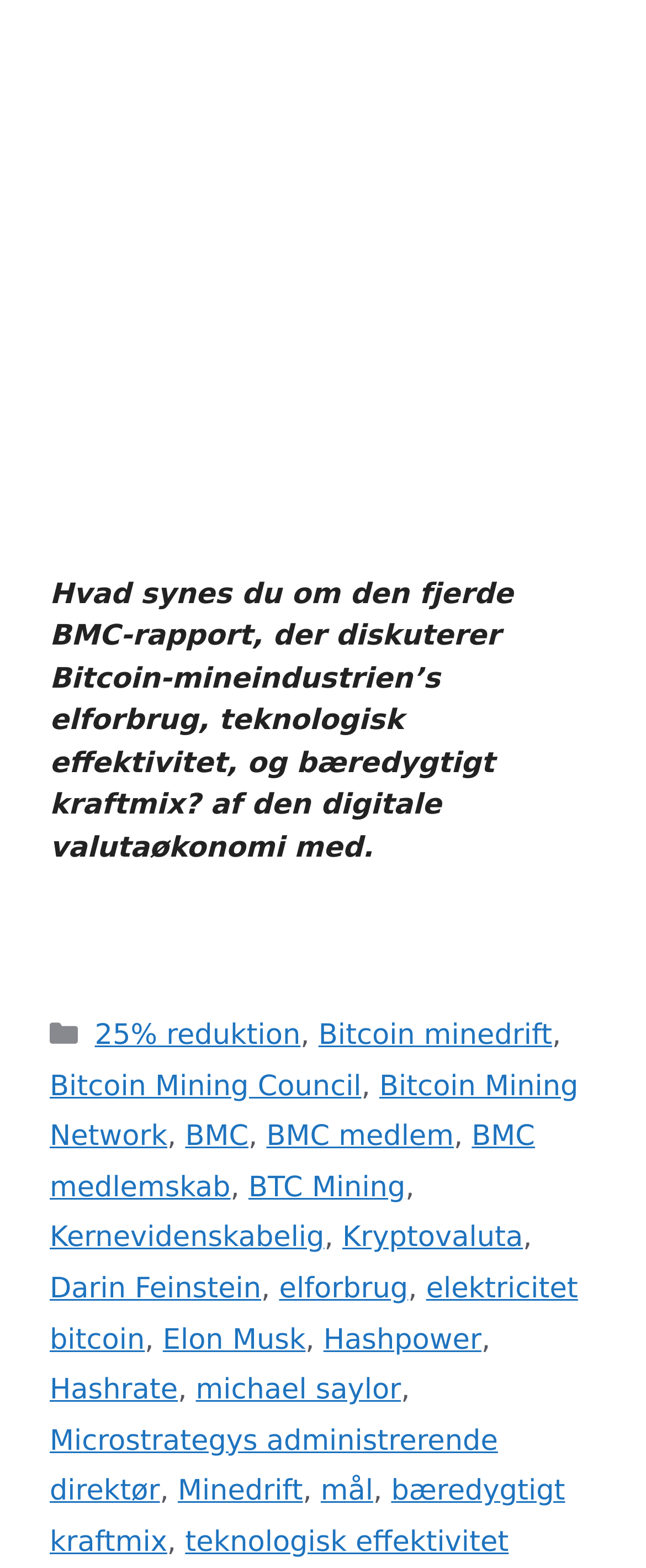Please determine the bounding box coordinates of the element's region to click in order to carry out the following instruction: "Click on the link to learn more about Bitcoin Mining Council". The coordinates should be four float numbers between 0 and 1, i.e., [left, top, right, bottom].

[0.077, 0.682, 0.559, 0.703]